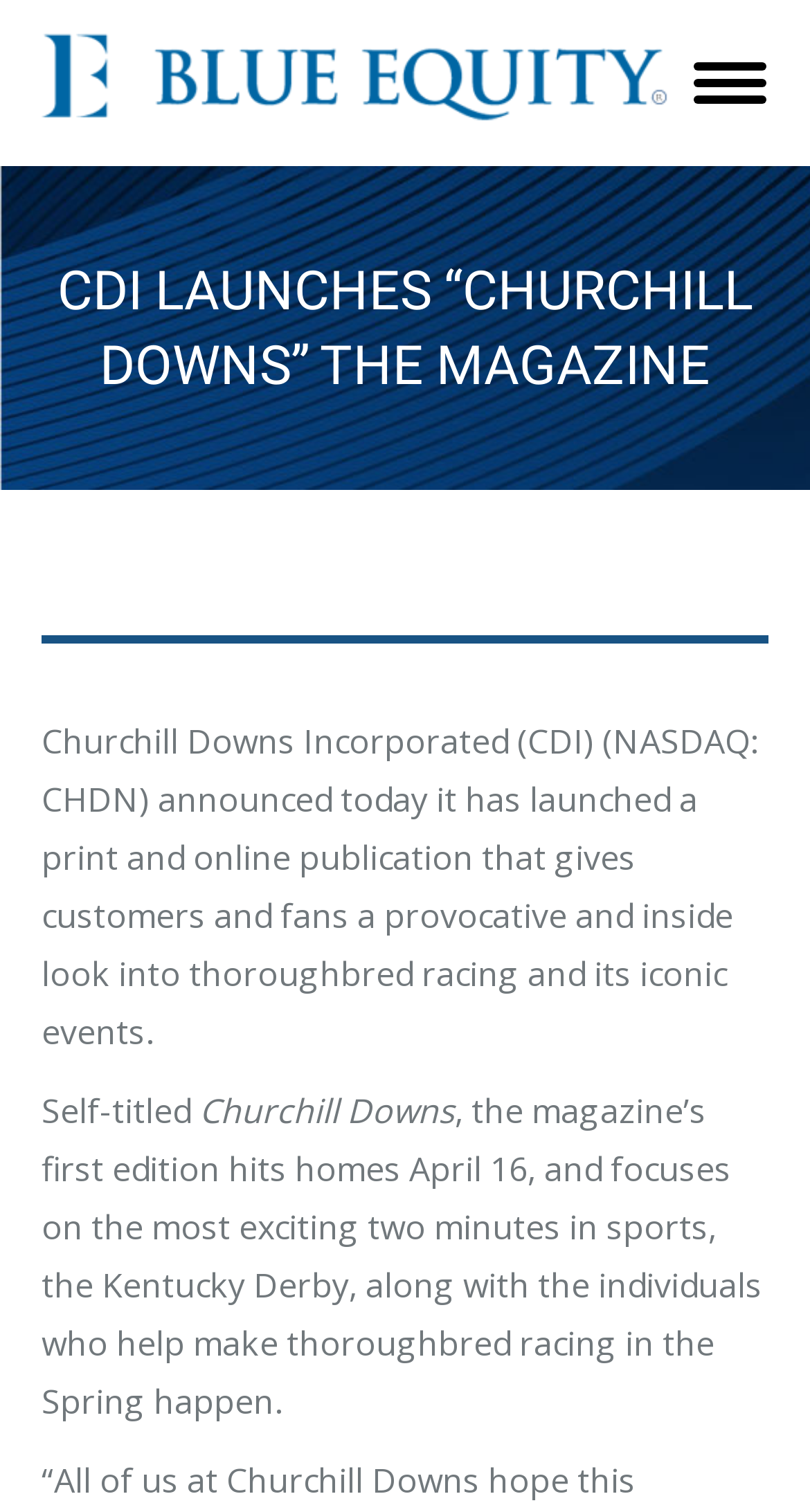Provide the bounding box coordinates, formatted as (top-left x, top-left y, bottom-right x, bottom-right y), with all values being floating point numbers between 0 and 1. Identify the bounding box of the UI element that matches the description: aria-label="Mobile menu icon"

[0.854, 0.036, 0.949, 0.074]